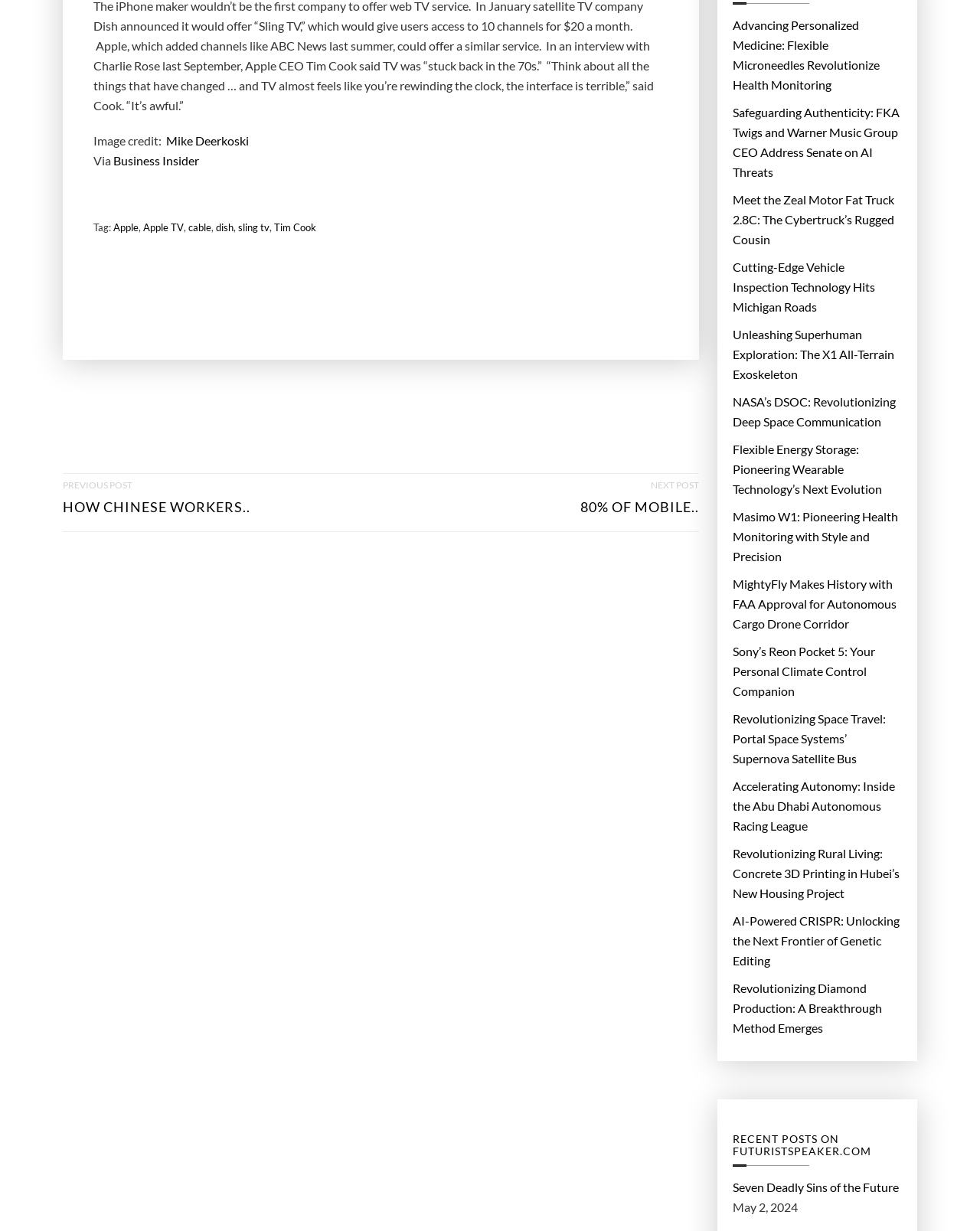Respond to the question below with a concise word or phrase:
How many tags are associated with the current post?

6